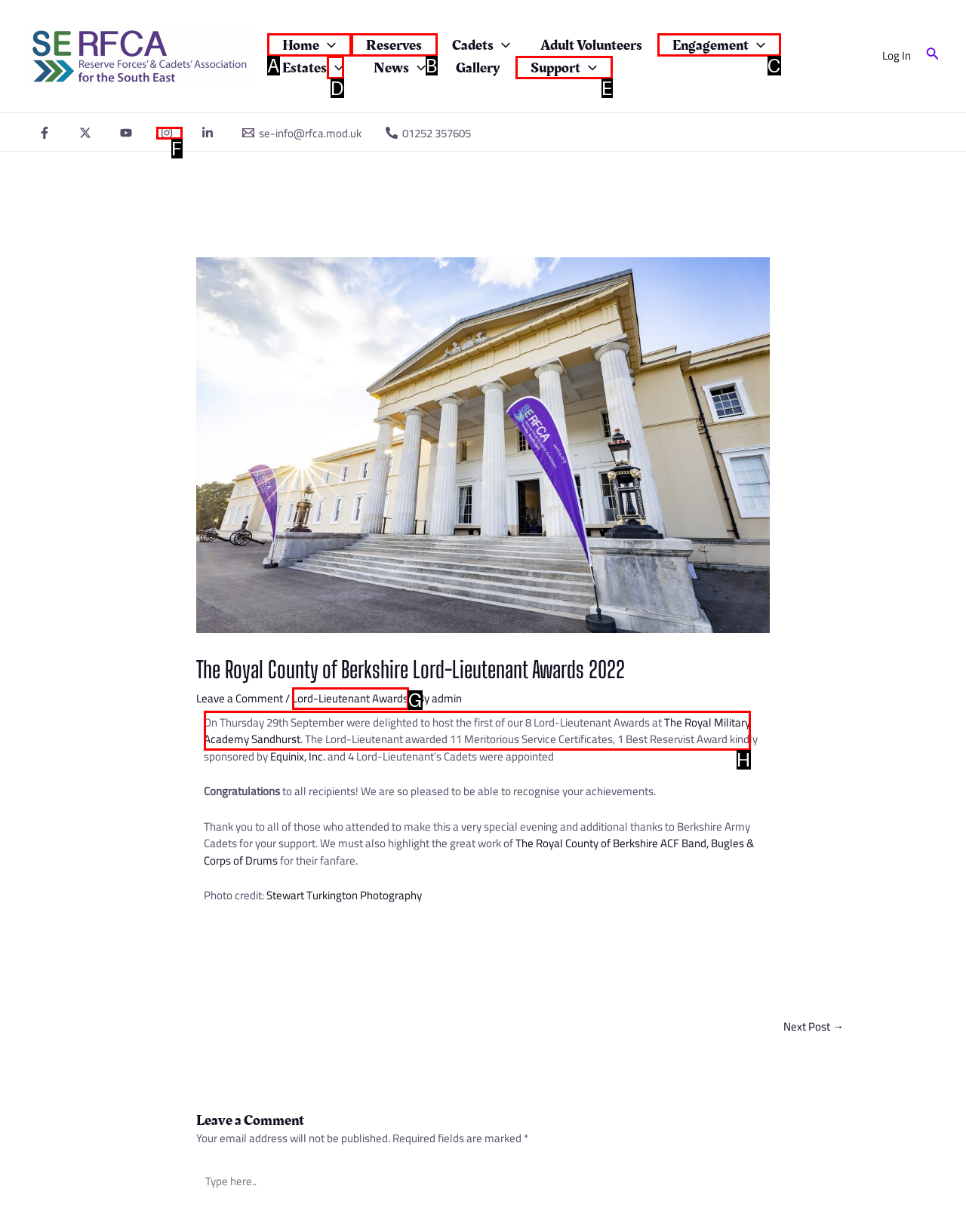Find the option that matches this description: The Royal Military Academy Sandhurst
Provide the corresponding letter directly.

H